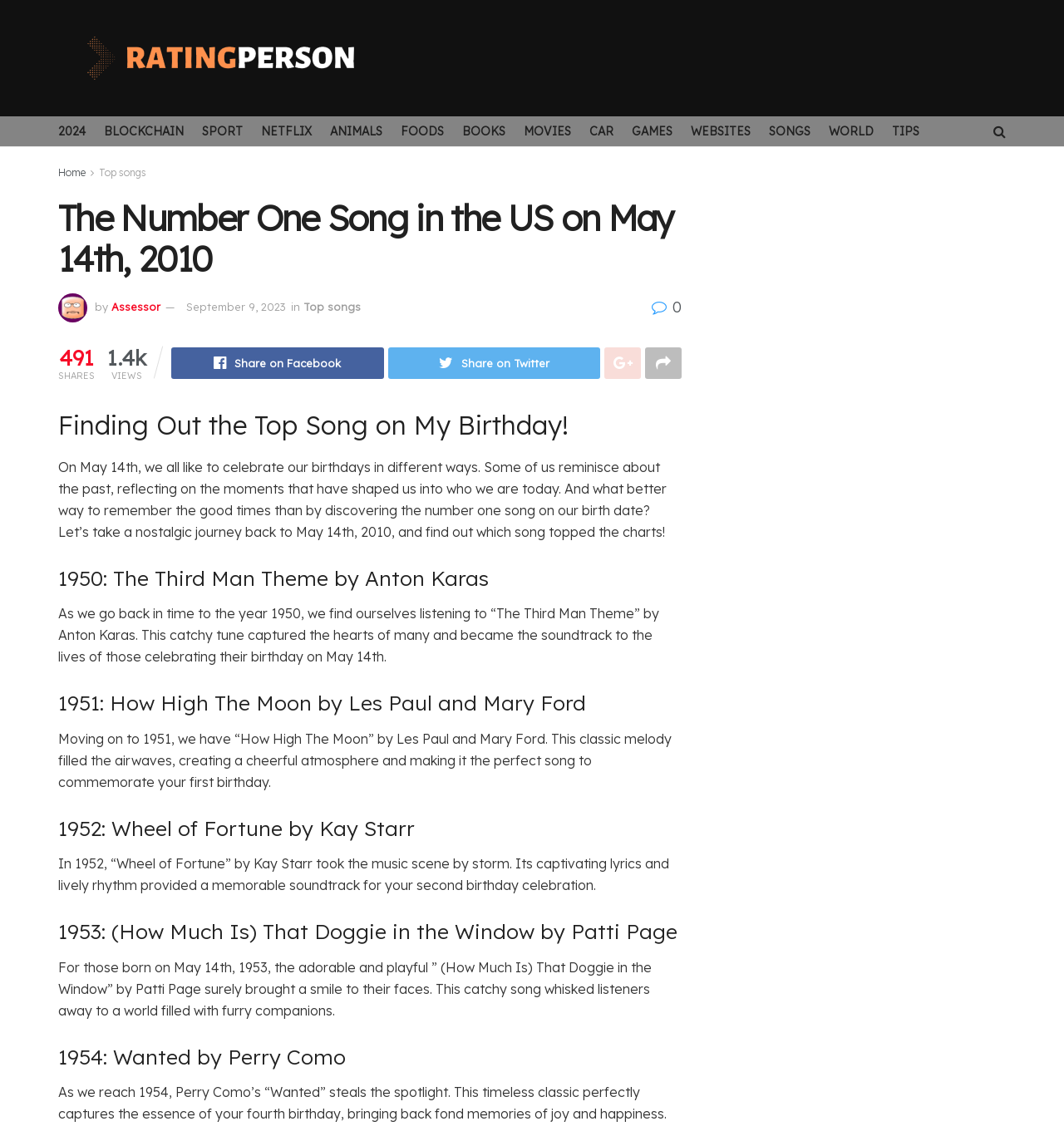What is the theme of the song in 1950?
Could you give a comprehensive explanation in response to this question?

According to the webpage content, specifically the section about 1950, the theme of the song is 'The Third Man Theme' by Anton Karas.